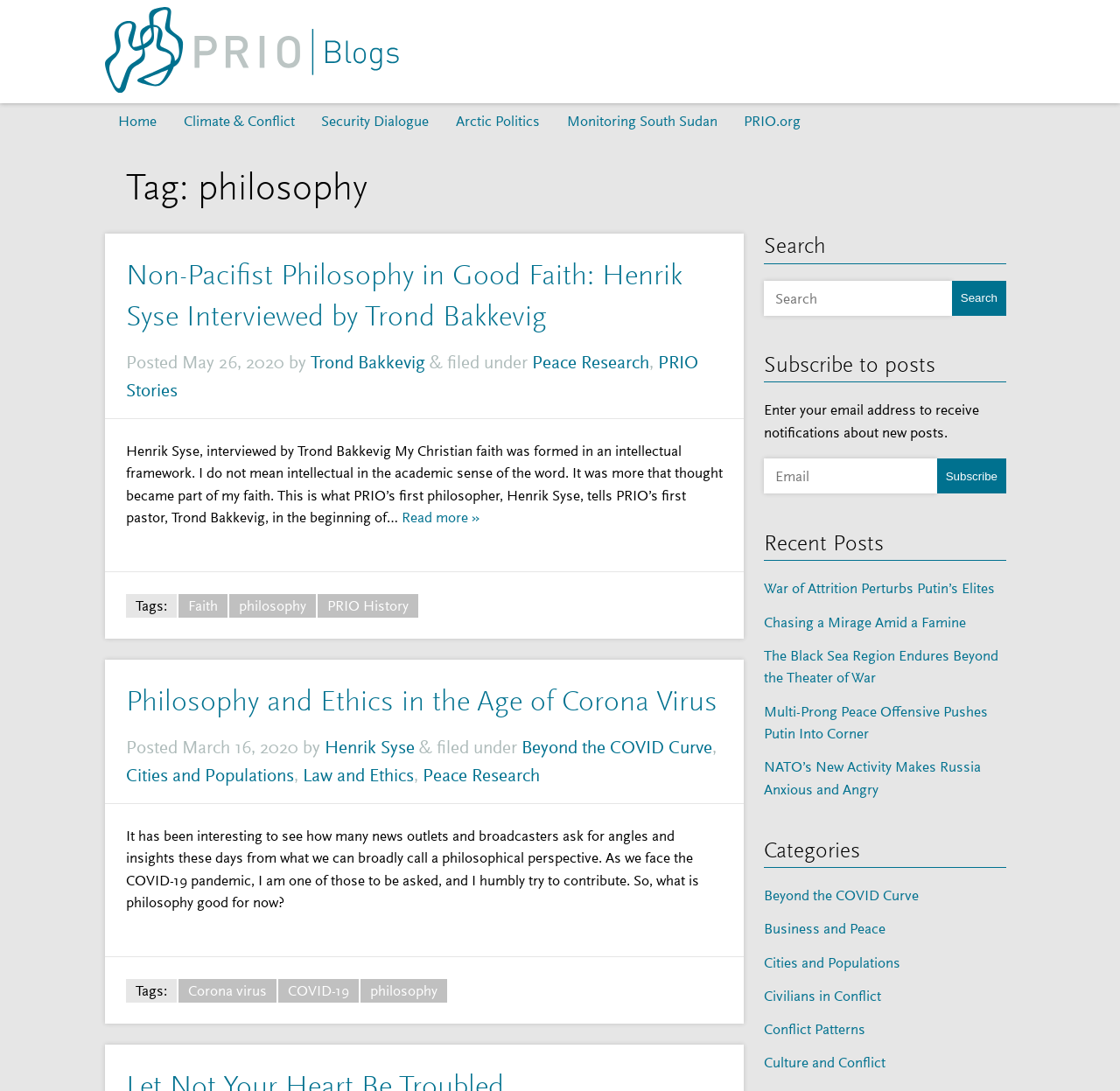Using the element description: "Home", determine the bounding box coordinates for the specified UI element. The coordinates should be four float numbers between 0 and 1, [left, top, right, bottom].

[0.094, 0.095, 0.152, 0.129]